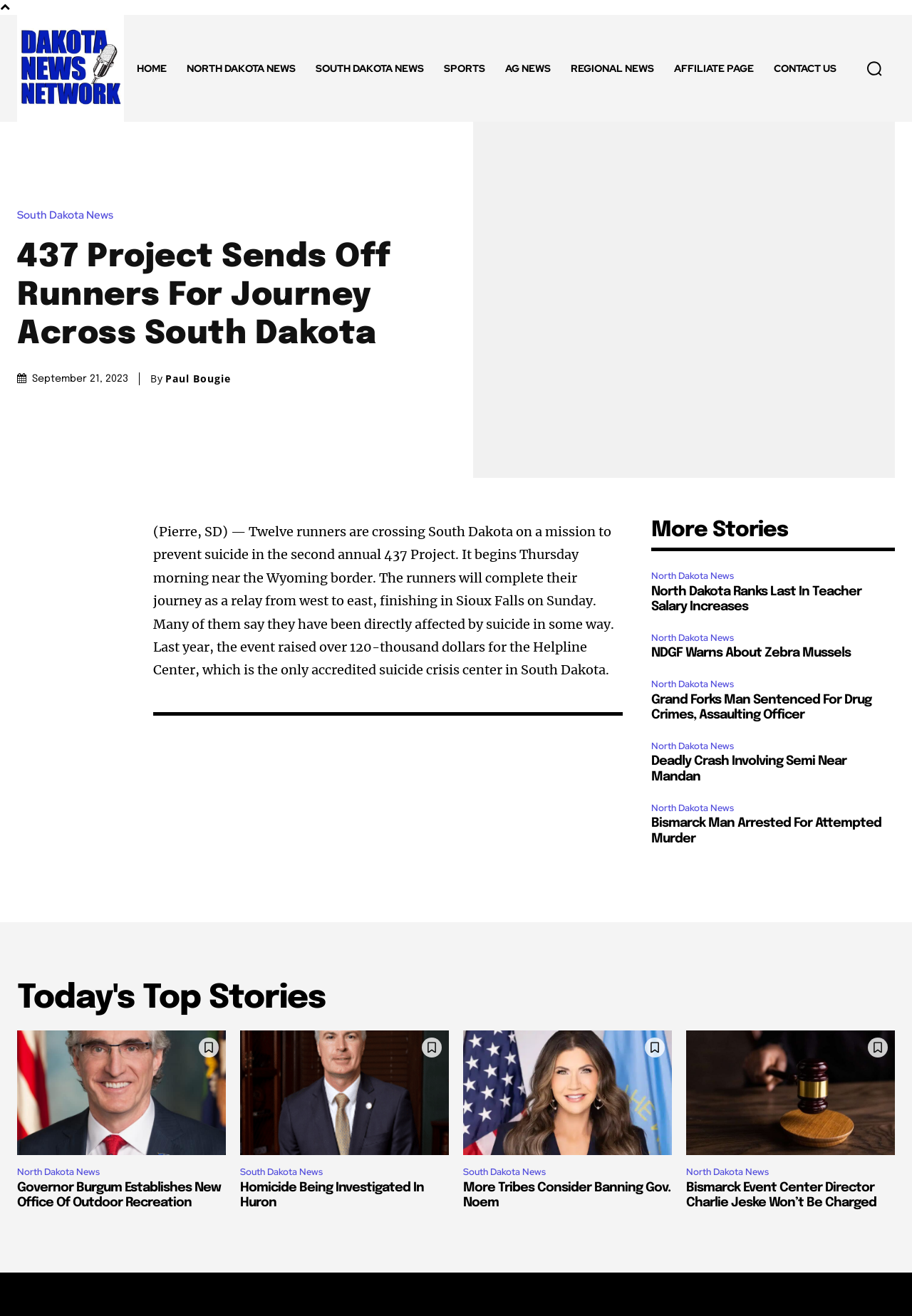What is the purpose of the 437 Project?
Please provide a single word or phrase in response based on the screenshot.

To prevent suicide